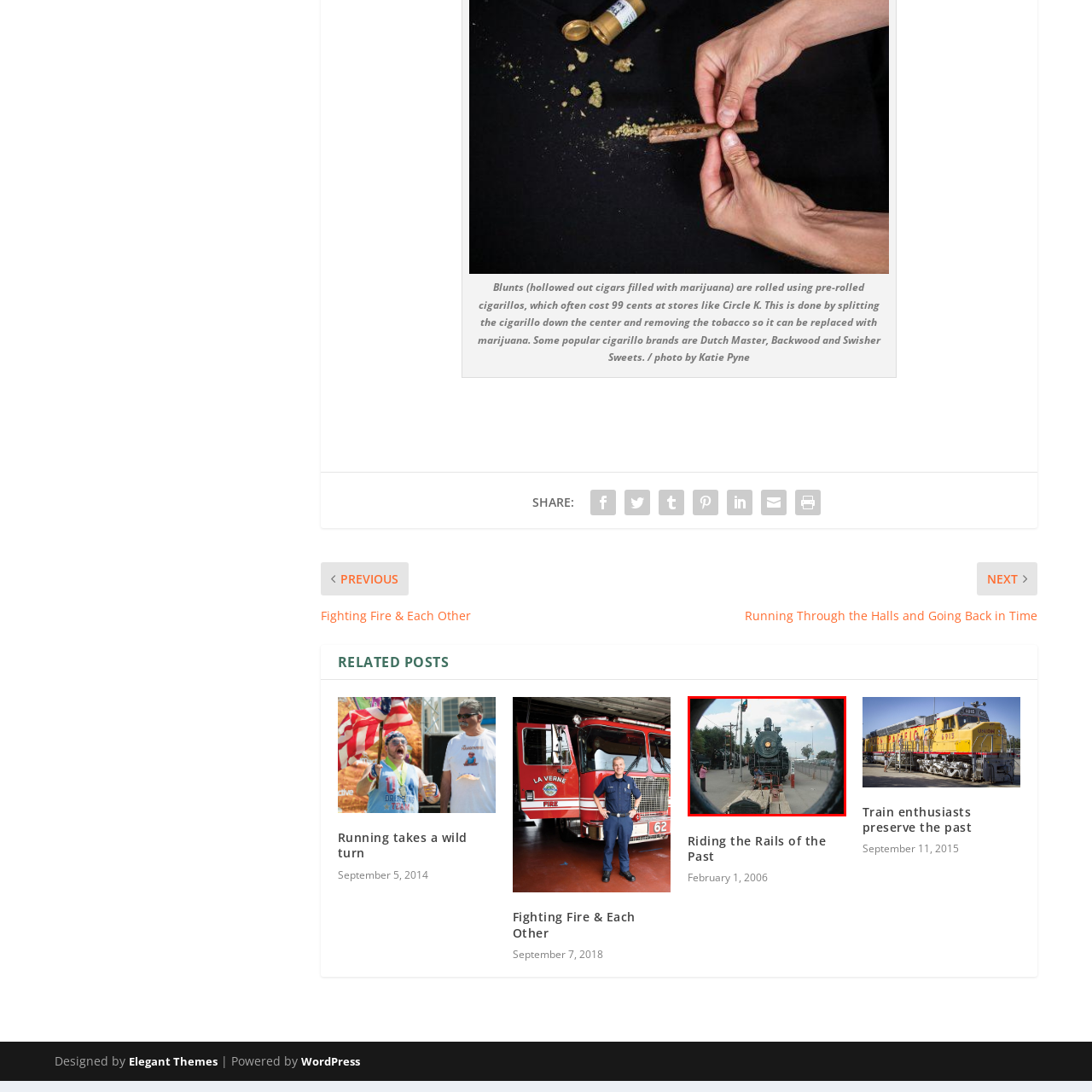Observe the image framed by the red bounding box and present a detailed answer to the following question, relying on the visual data provided: What is the condition of the sky in the background?

The caption describes the background as having a bright sky with scattered clouds, which suggests a pleasant and sunny day.